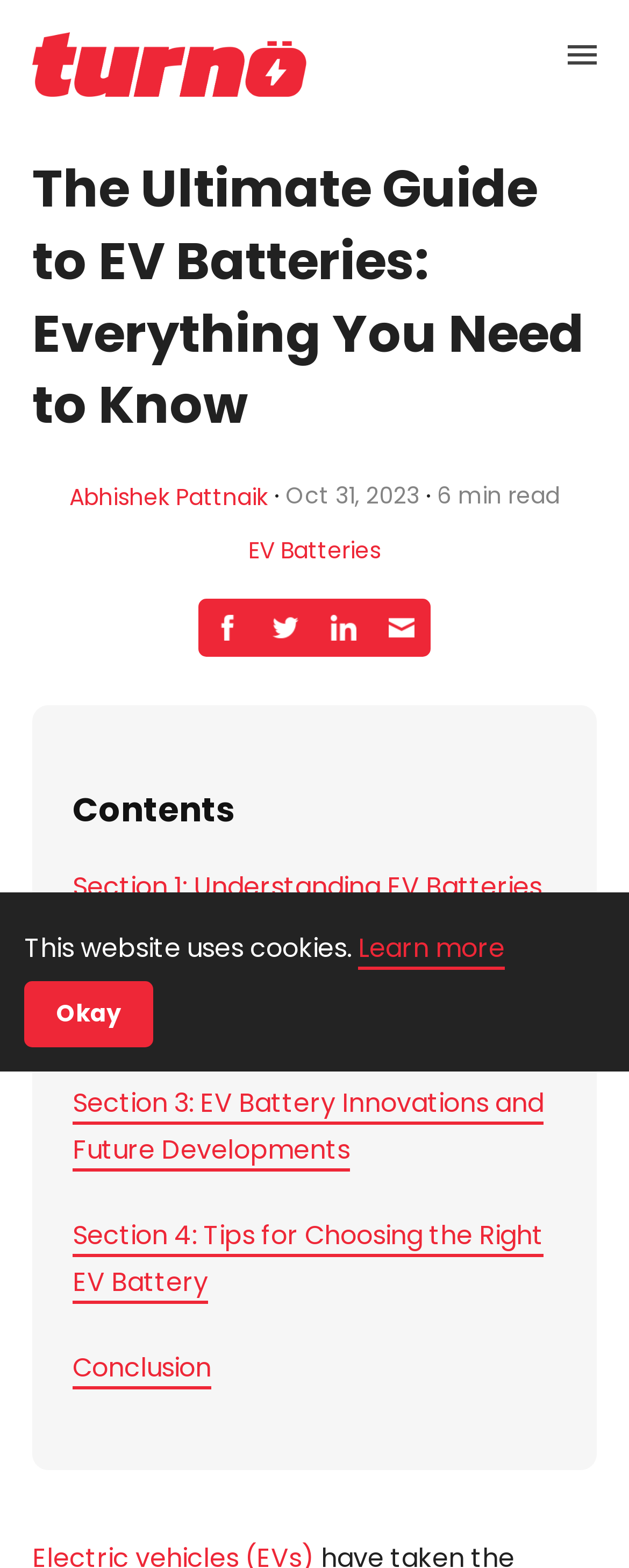Please specify the bounding box coordinates of the clickable region to carry out the following instruction: "Read the article by Abhishek Pattnaik". The coordinates should be four float numbers between 0 and 1, in the format [left, top, right, bottom].

[0.11, 0.304, 0.426, 0.328]